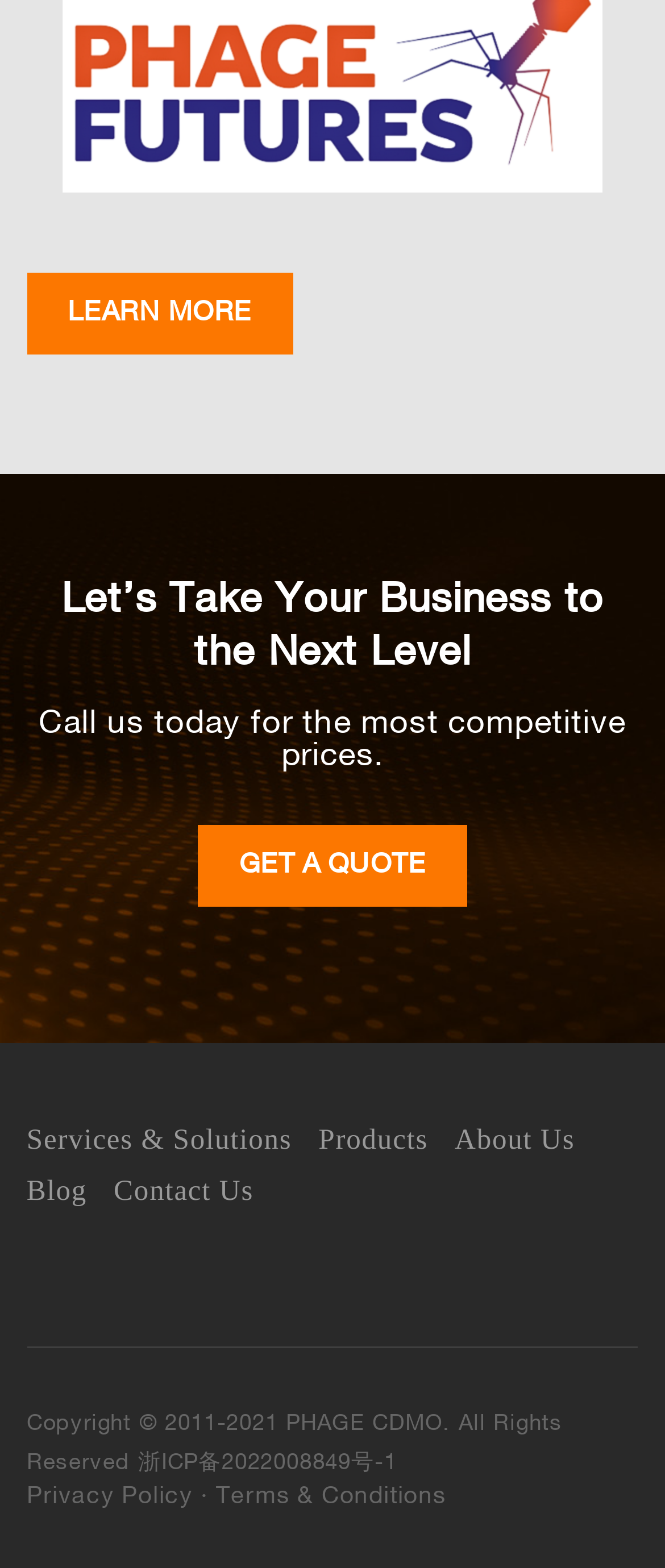What is the company name mentioned on the page?
Please provide a comprehensive answer based on the information in the image.

The company name mentioned on the page is 'PHAGE CDMO' which is part of the copyright information in the StaticText element with a bounding box coordinate of [0.04, 0.902, 0.846, 0.94].